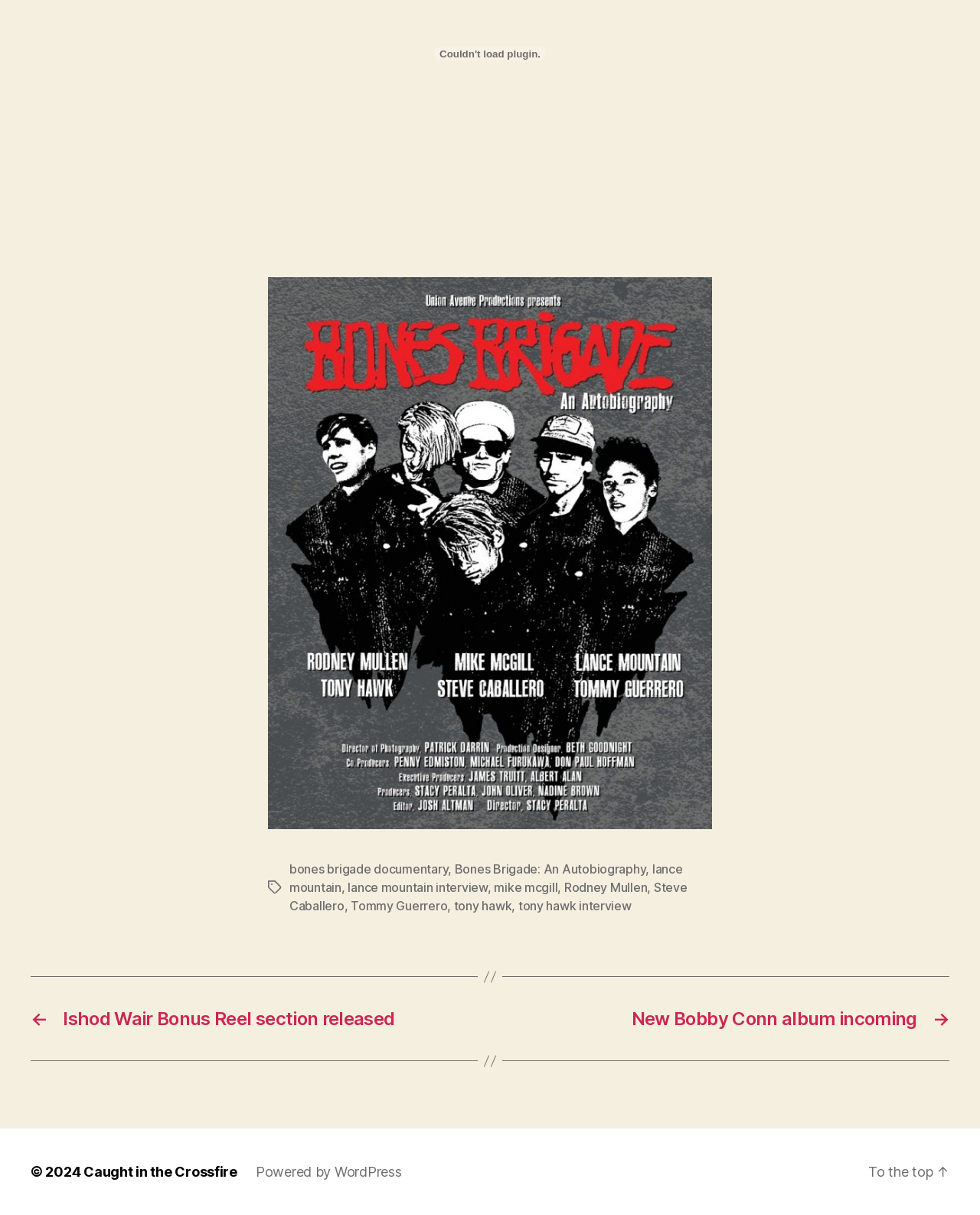Provide your answer to the question using just one word or phrase: Who are the people mentioned on this webpage?

Skateboarders